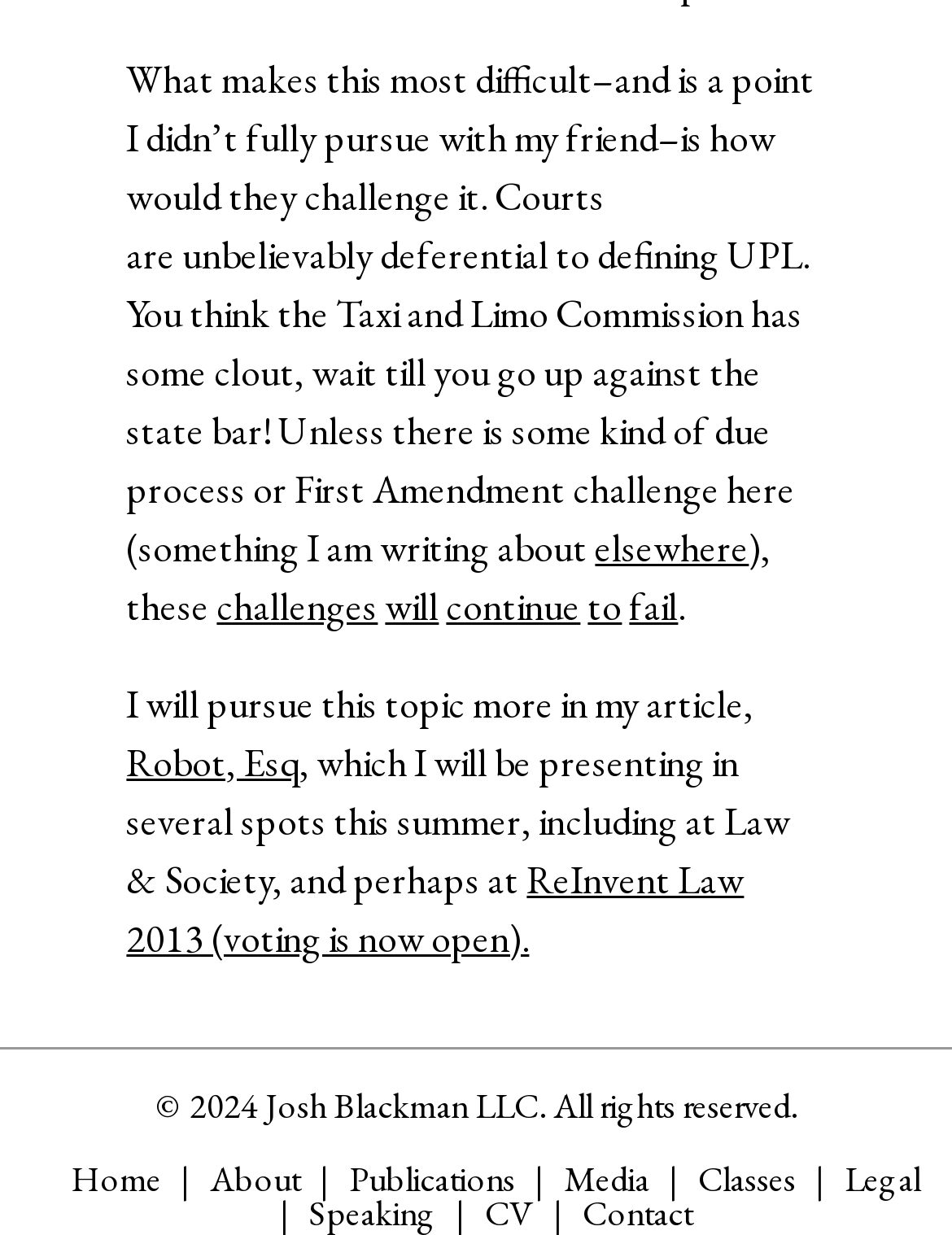What is the name of the author's website or blog?
Analyze the screenshot and provide a detailed answer to the question.

The name of the author's website or blog is Robot, Esq, which is mentioned in the sentence, 'I will pursue this topic more in my article, Robot, Esq,'